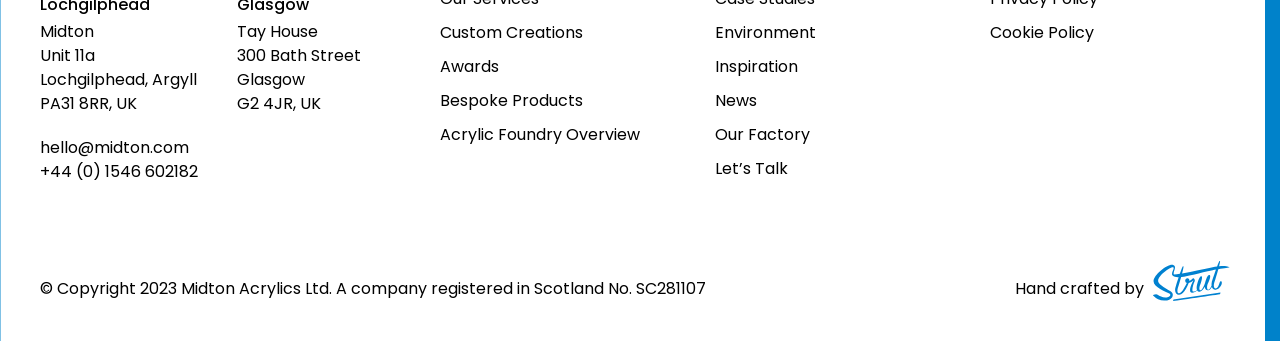How many addresses are listed?
Please respond to the question with as much detail as possible.

There are two addresses listed on the webpage, one for Midton and one for Tay House. The addresses are 'Unit 11a, Lochgilphead, Argyll, PA31 8RR, UK' and '300 Bath Street, Glasgow, G2 4JR, UK'.